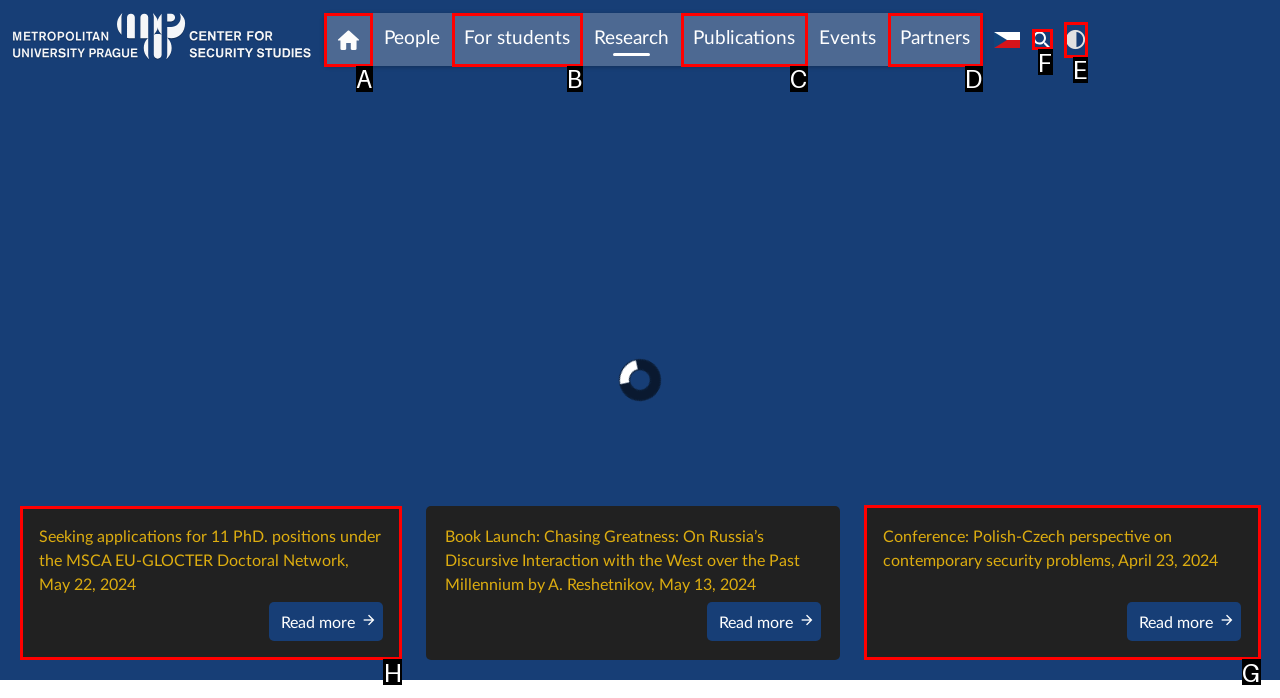Identify the correct letter of the UI element to click for this task: Read more about PhD positions
Respond with the letter from the listed options.

H